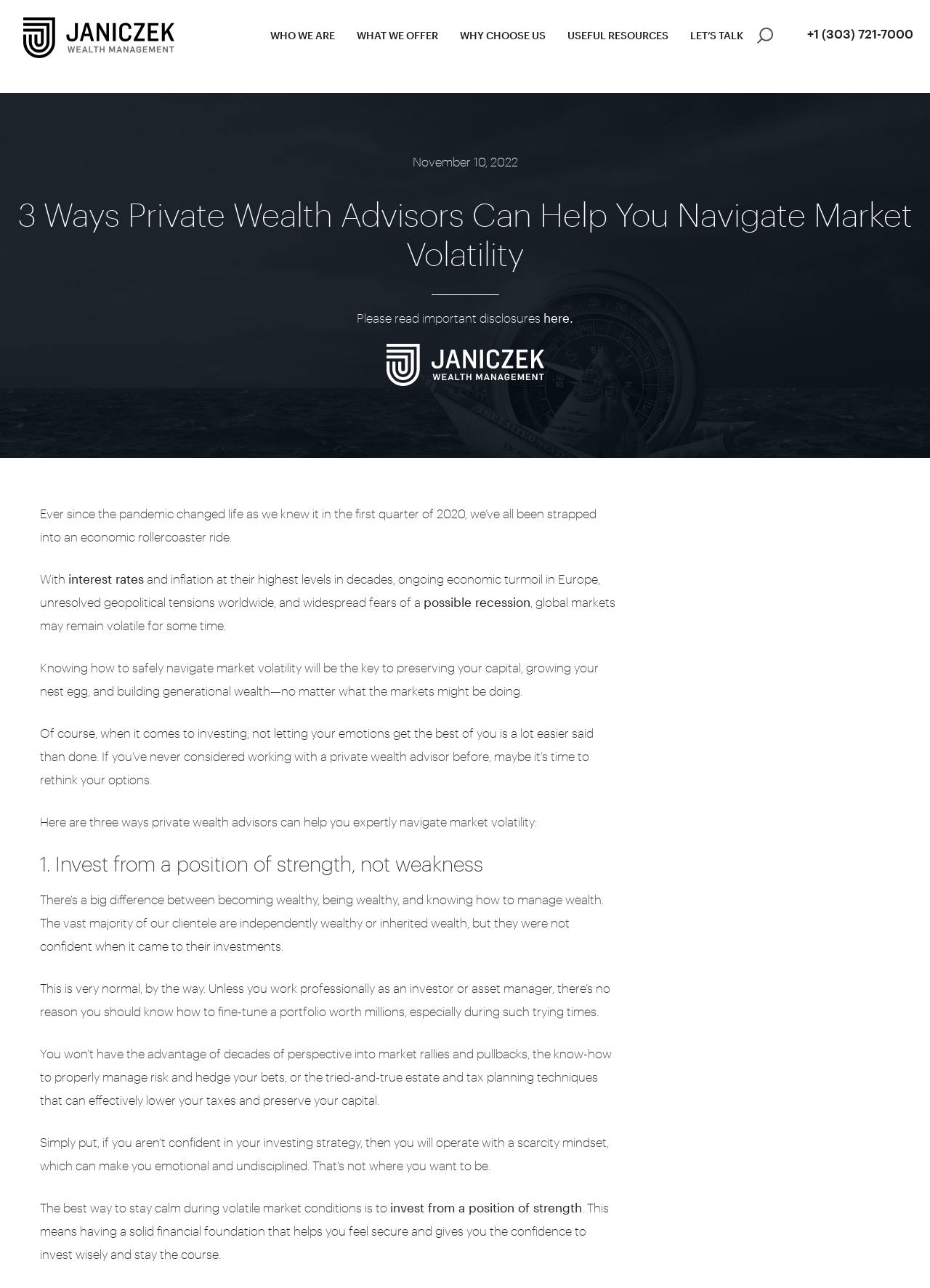Provide a thorough and detailed response to the question by examining the image: 
What is the third way private wealth advisors can help?

The webpage only mentions two ways private wealth advisors can help, which are 'Invest from a position of strength, not weakness' and not enough information is provided to determine the third way.